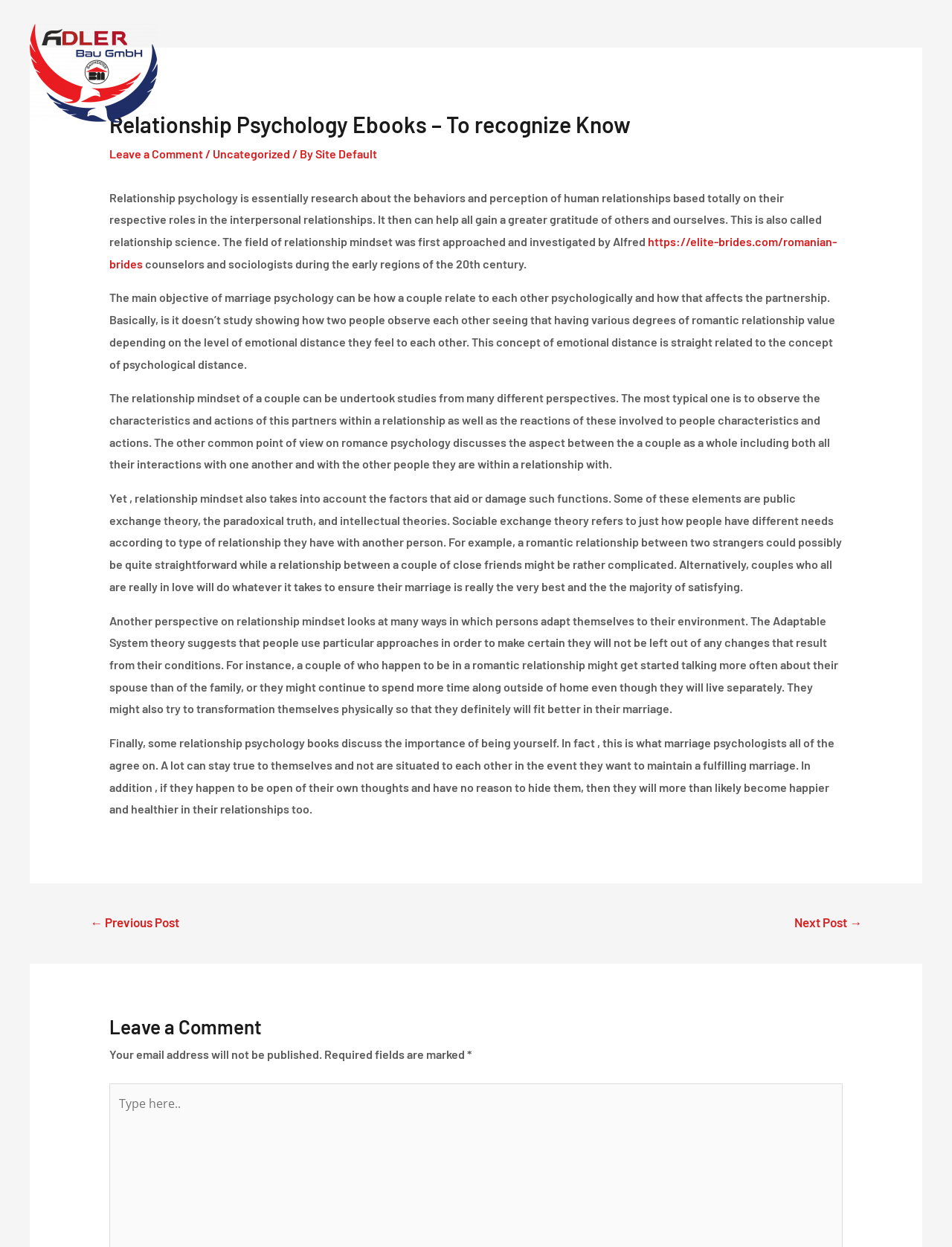Using the information in the image, could you please answer the following question in detail:
What is social exchange theory in relationship psychology?

Social exchange theory, as mentioned on the webpage, refers to how people have different needs based on the type of relationship they have with another person. For example, a romantic relationship between two strangers may be straightforward, while a relationship between close friends may be more complex.